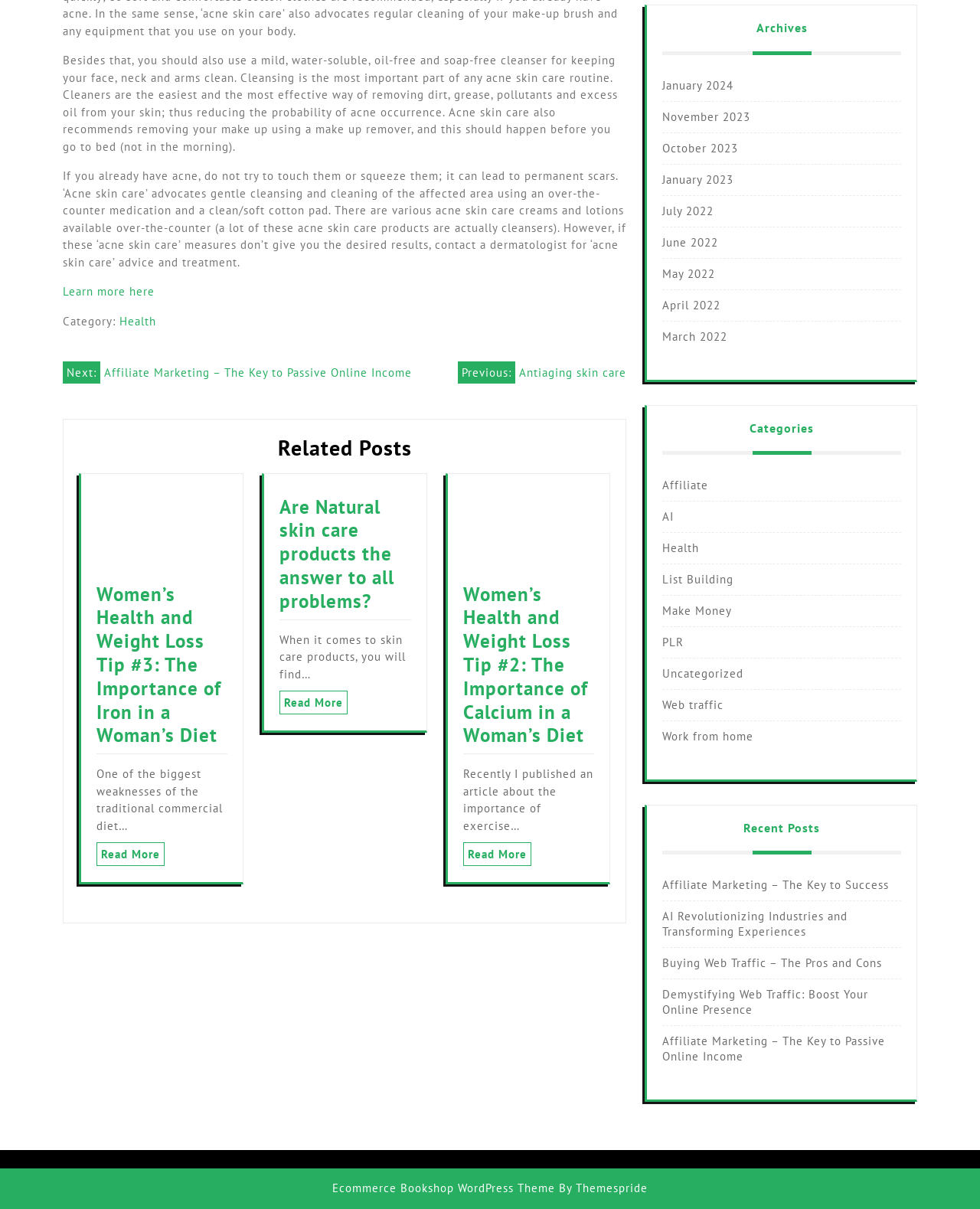Please identify the bounding box coordinates of the clickable region that I should interact with to perform the following instruction: "View 'Archives'". The coordinates should be expressed as four float numbers between 0 and 1, i.e., [left, top, right, bottom].

[0.676, 0.017, 0.92, 0.045]